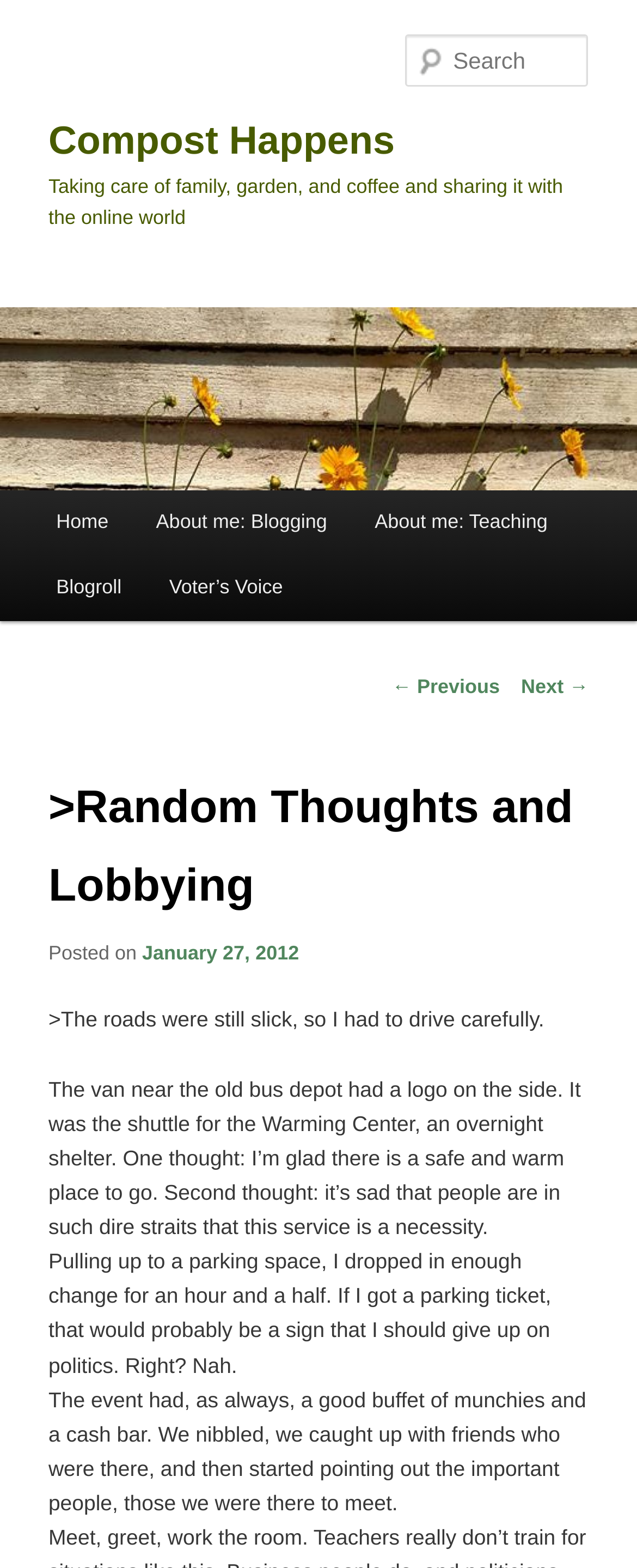Show me the bounding box coordinates of the clickable region to achieve the task as per the instruction: "Go to the home page".

[0.051, 0.313, 0.208, 0.355]